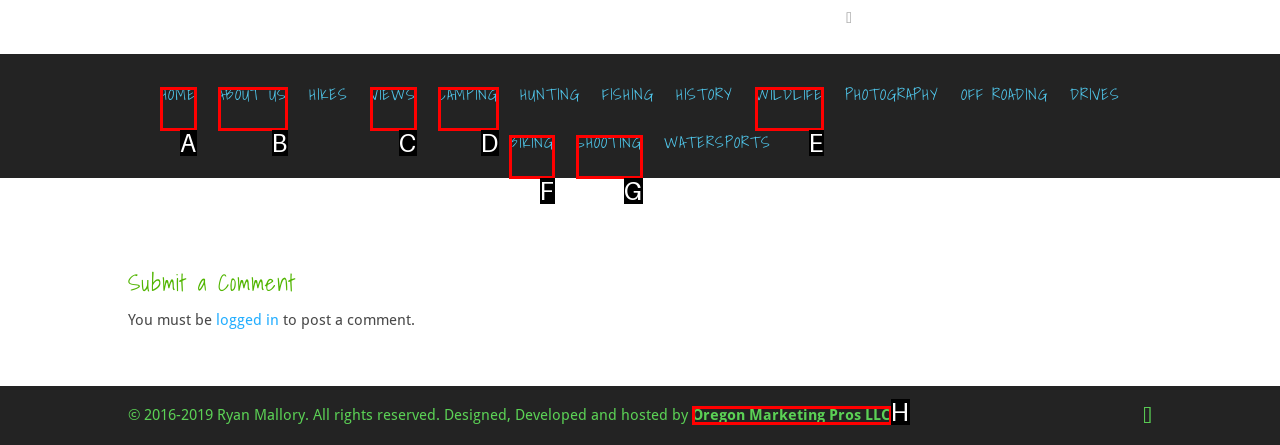From the available choices, determine which HTML element fits this description: Shooting Respond with the correct letter.

G